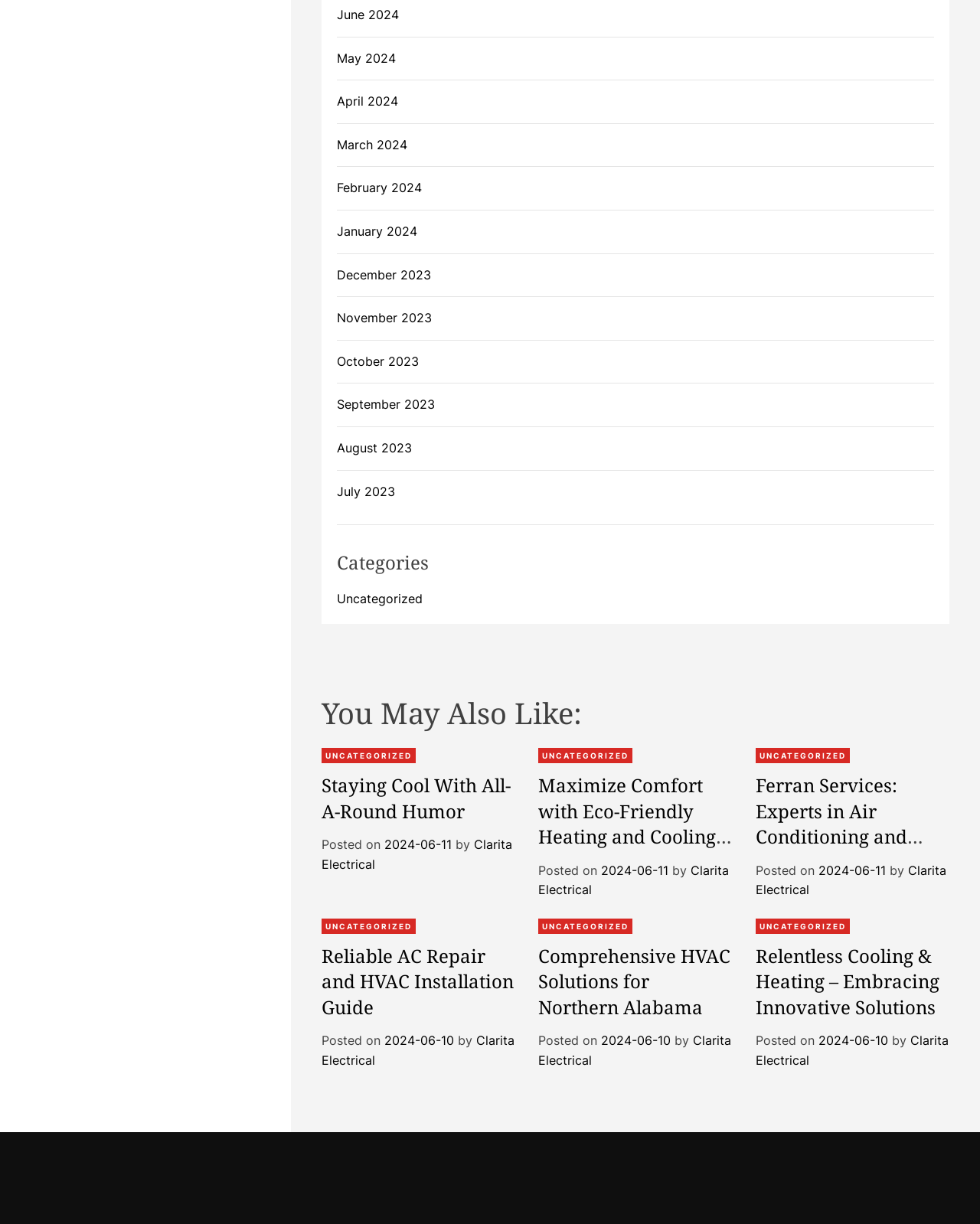Please determine the bounding box coordinates of the element's region to click in order to carry out the following instruction: "View Staying Cool With All-A-Round Humor". The coordinates should be four float numbers between 0 and 1, i.e., [left, top, right, bottom].

[0.328, 0.631, 0.521, 0.673]